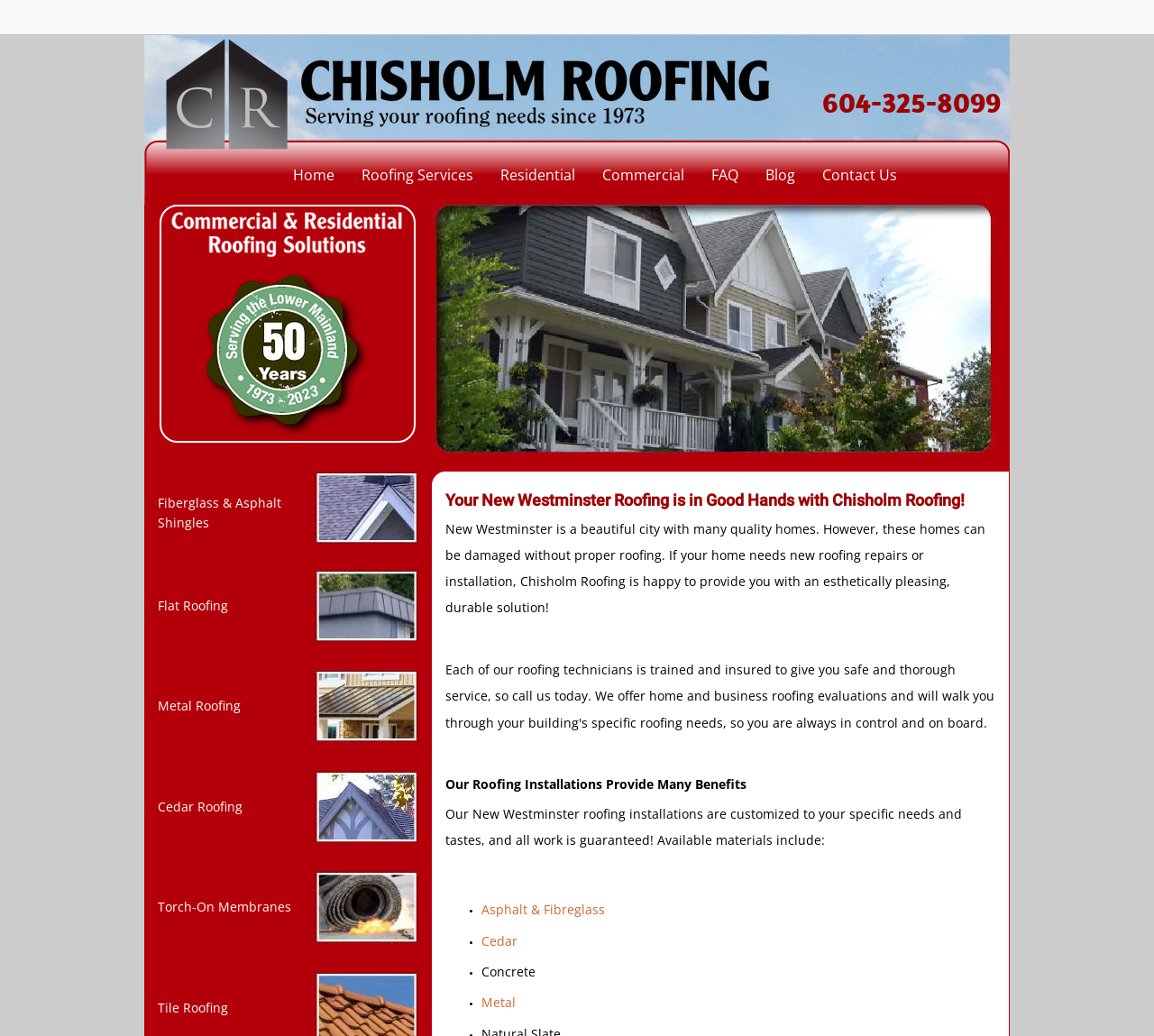Using the webpage screenshot, find the UI element described by Asphalt & Fibreglass. Provide the bounding box coordinates in the format (top-left x, top-left y, bottom-right x, bottom-right y), ensuring all values are floating point numbers between 0 and 1.

[0.417, 0.87, 0.524, 0.886]